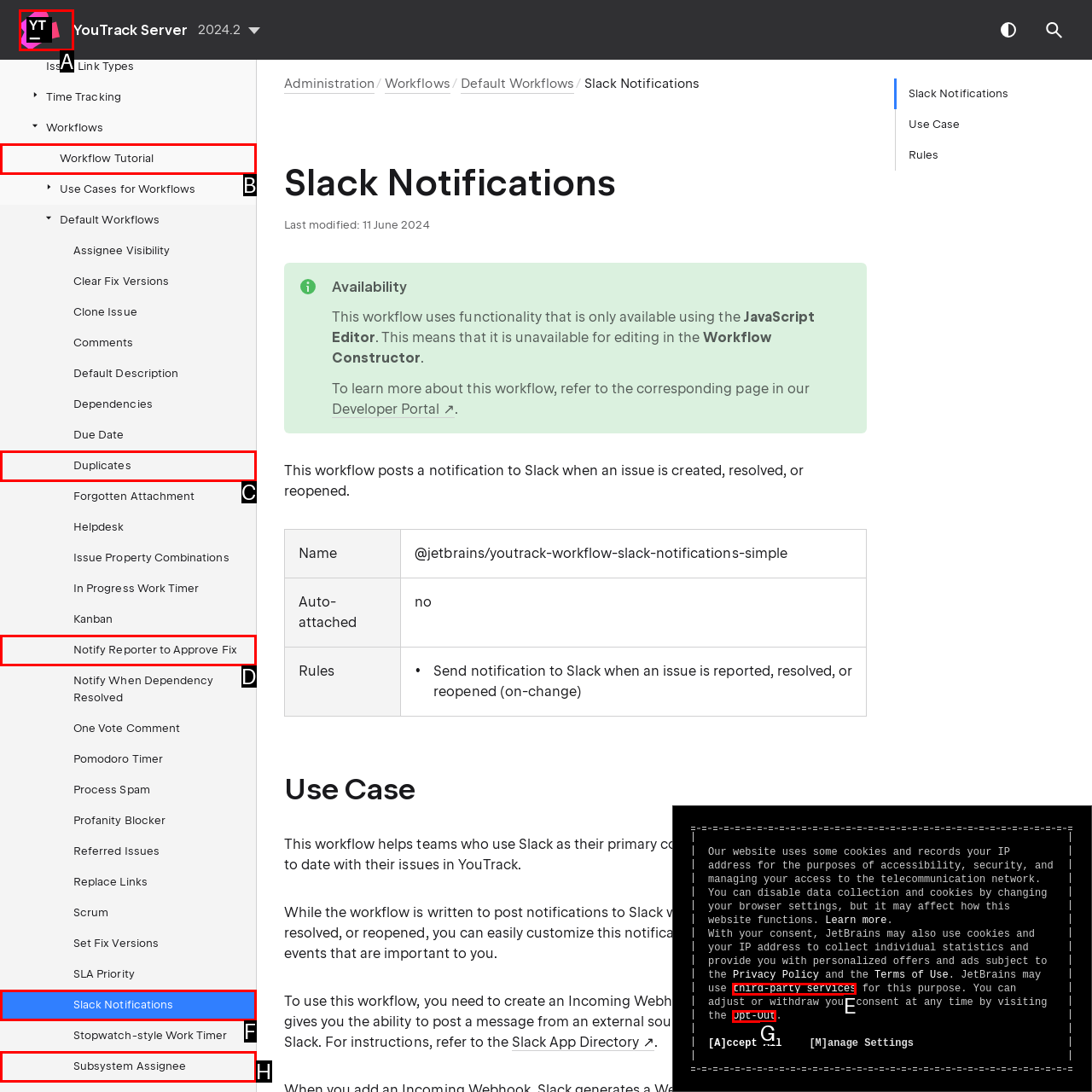From the provided choices, determine which option matches the description: Notify Reporter to Approve Fix. Respond with the letter of the correct choice directly.

D